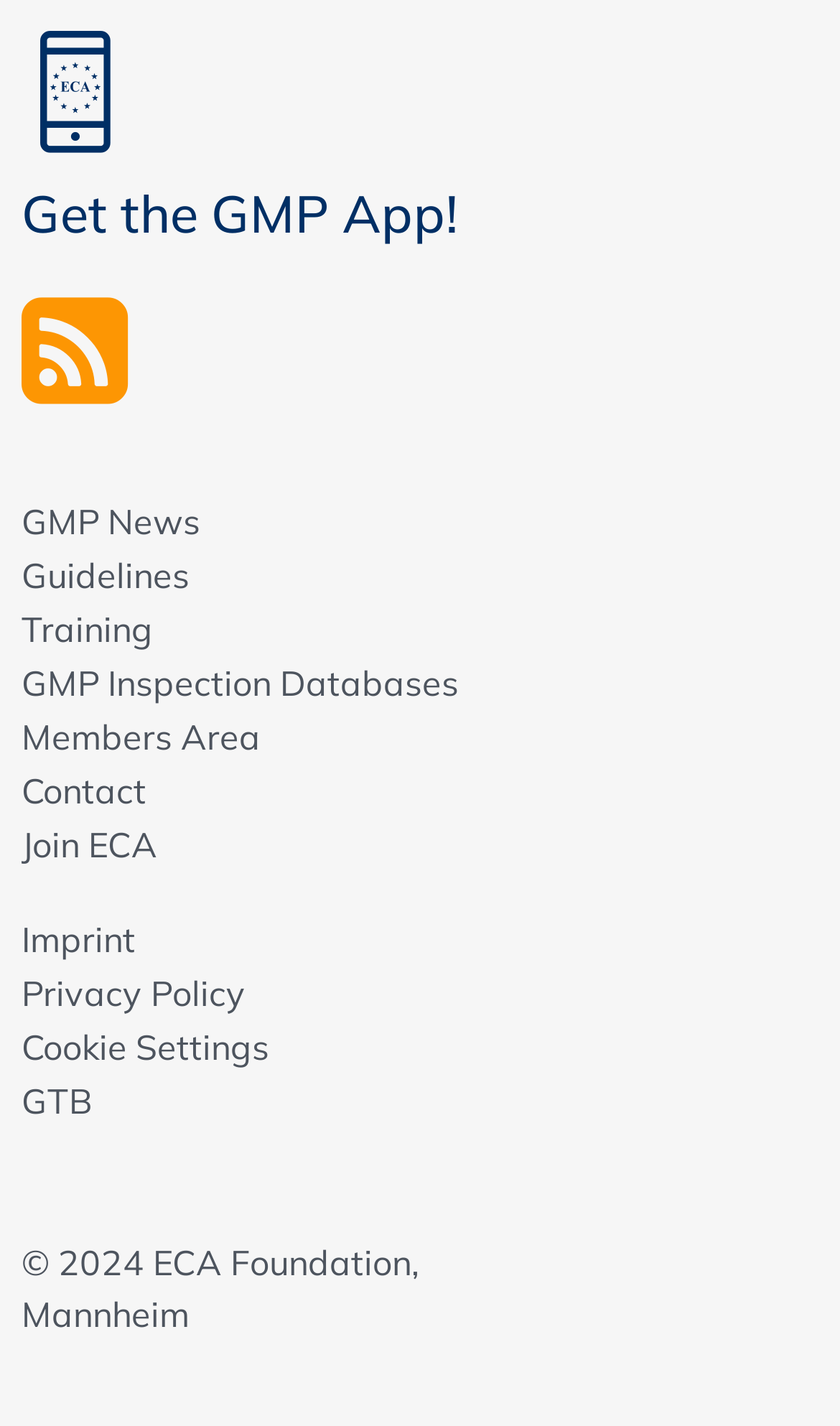Determine the bounding box coordinates of the element's region needed to click to follow the instruction: "Join ECA". Provide these coordinates as four float numbers between 0 and 1, formatted as [left, top, right, bottom].

[0.026, 0.574, 0.187, 0.61]